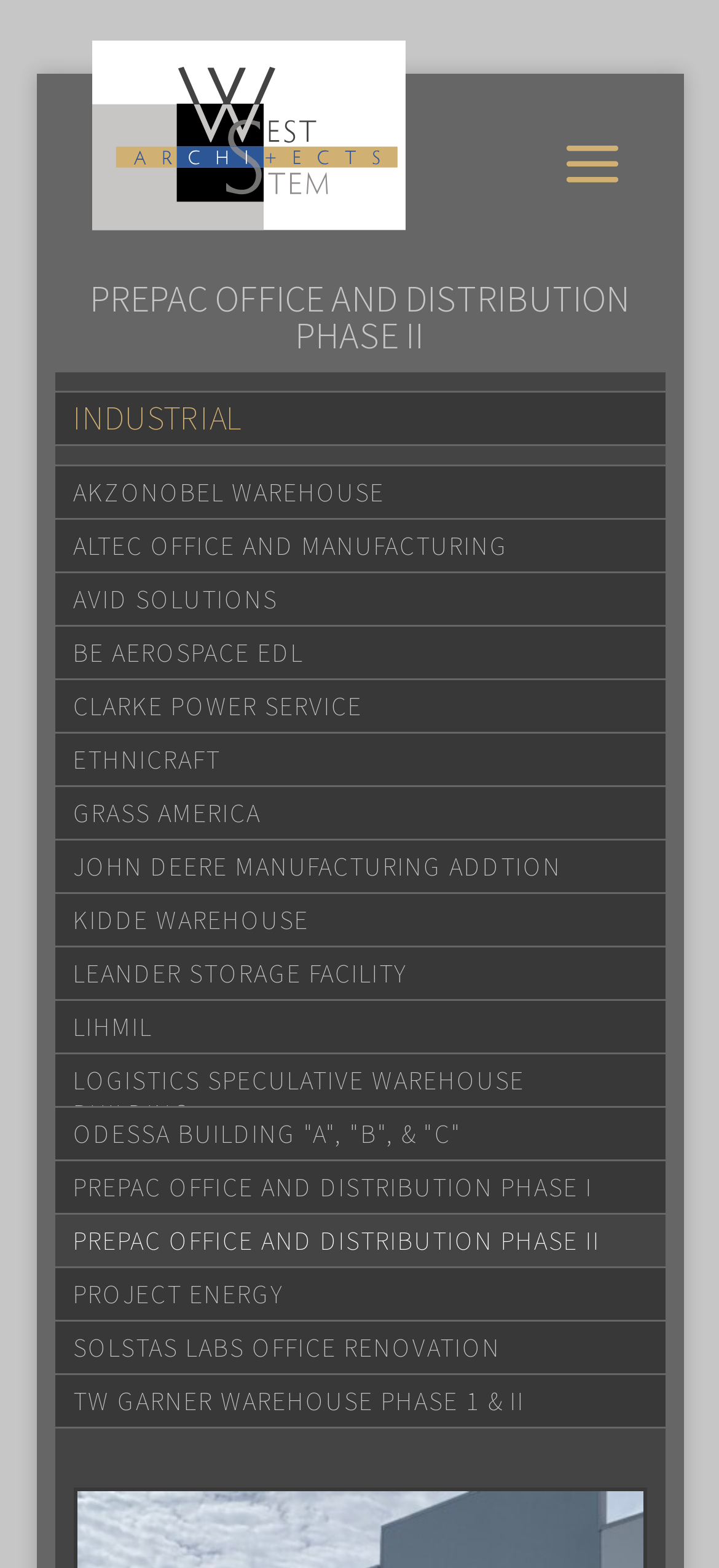Is there a search function on this webpage?
Provide a short answer using one word or a brief phrase based on the image.

Yes